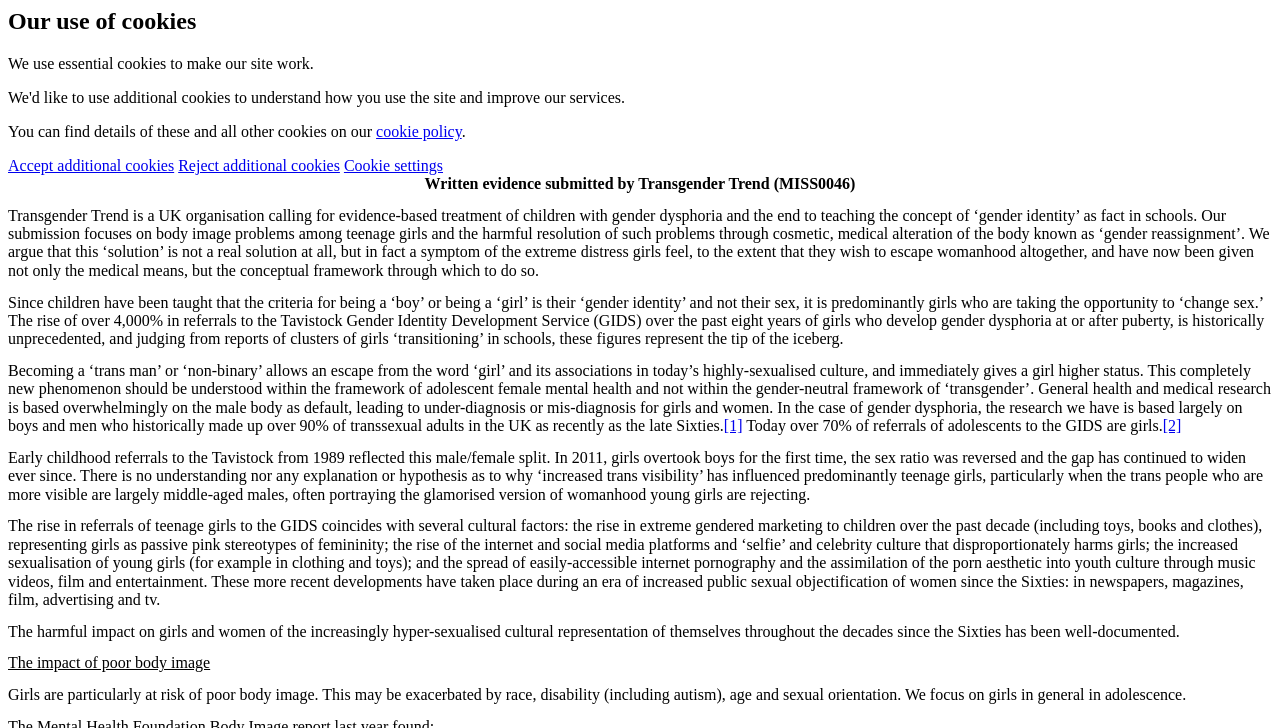Elaborate on the webpage's design and content in a detailed caption.

The webpage appears to be a submission of written evidence by Transgender Trend, a UK organization, on the topic of gender dysphoria and its treatment among children. 

At the top of the page, there is a cookie banner with a heading "Our use of cookies" and several links to manage cookie settings. 

Below the cookie banner, the main content of the webpage begins with a title "Written evidence submitted by Transgender Trend (MISS0046)". 

The text that follows is a lengthy submission that discusses the organization's concerns about the treatment of children with gender dysphoria, particularly girls. The submission argues that the current approach to treating gender dysphoria is not evidence-based and may be harmful to children. 

The text is divided into several paragraphs, each discussing a specific aspect of the issue, such as the rise of referrals to the Tavistock Gender Identity Development Service (GIDS), the impact of cultural factors on girls' body image, and the need for a more nuanced understanding of gender dysphoria. 

Throughout the text, there are several links to references, denoted by numbers in square brackets. 

The overall layout of the webpage is simple, with a focus on presenting the written evidence in a clear and readable format.